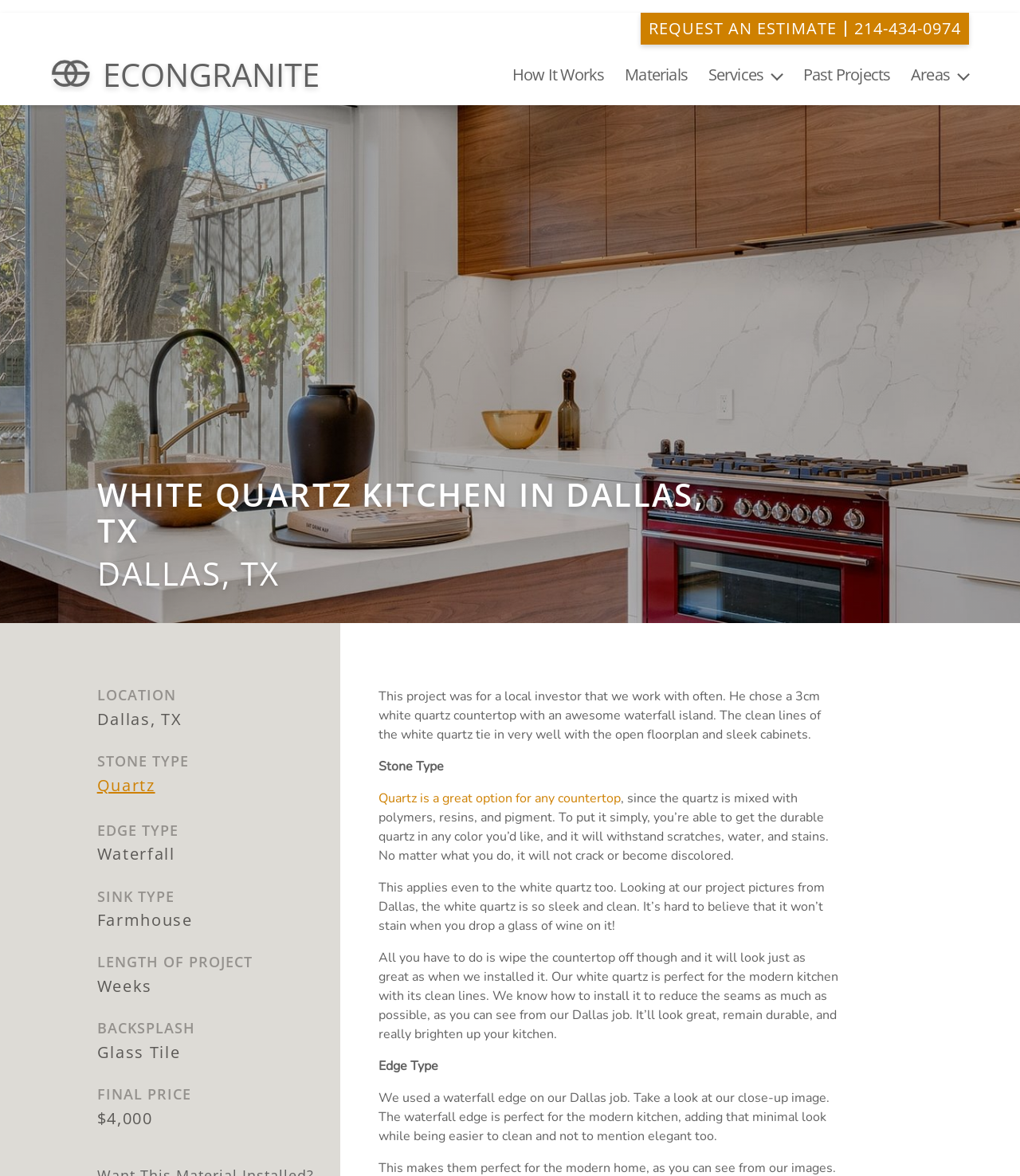Please identify the bounding box coordinates of the region to click in order to complete the given instruction: "Visit the EconGranite homepage". The coordinates should be four float numbers between 0 and 1, i.e., [left, top, right, bottom].

[0.05, 0.049, 0.314, 0.079]